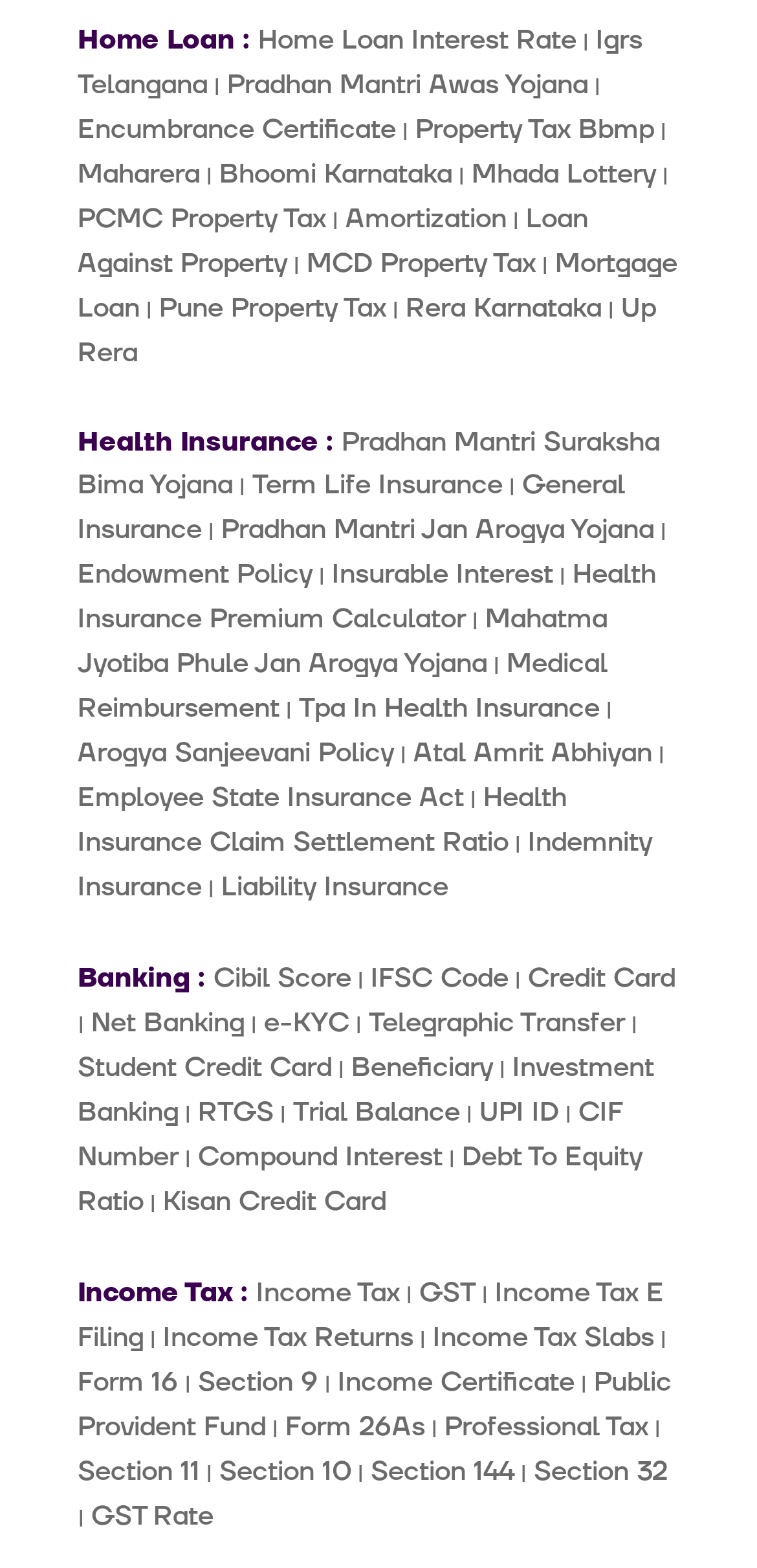Find the bounding box of the element with the following description: "Pradhan Mantri Jan Arogya Yojana". The coordinates must be four float numbers between 0 and 1, formatted as [left, top, right, bottom].

[0.292, 0.326, 0.882, 0.35]